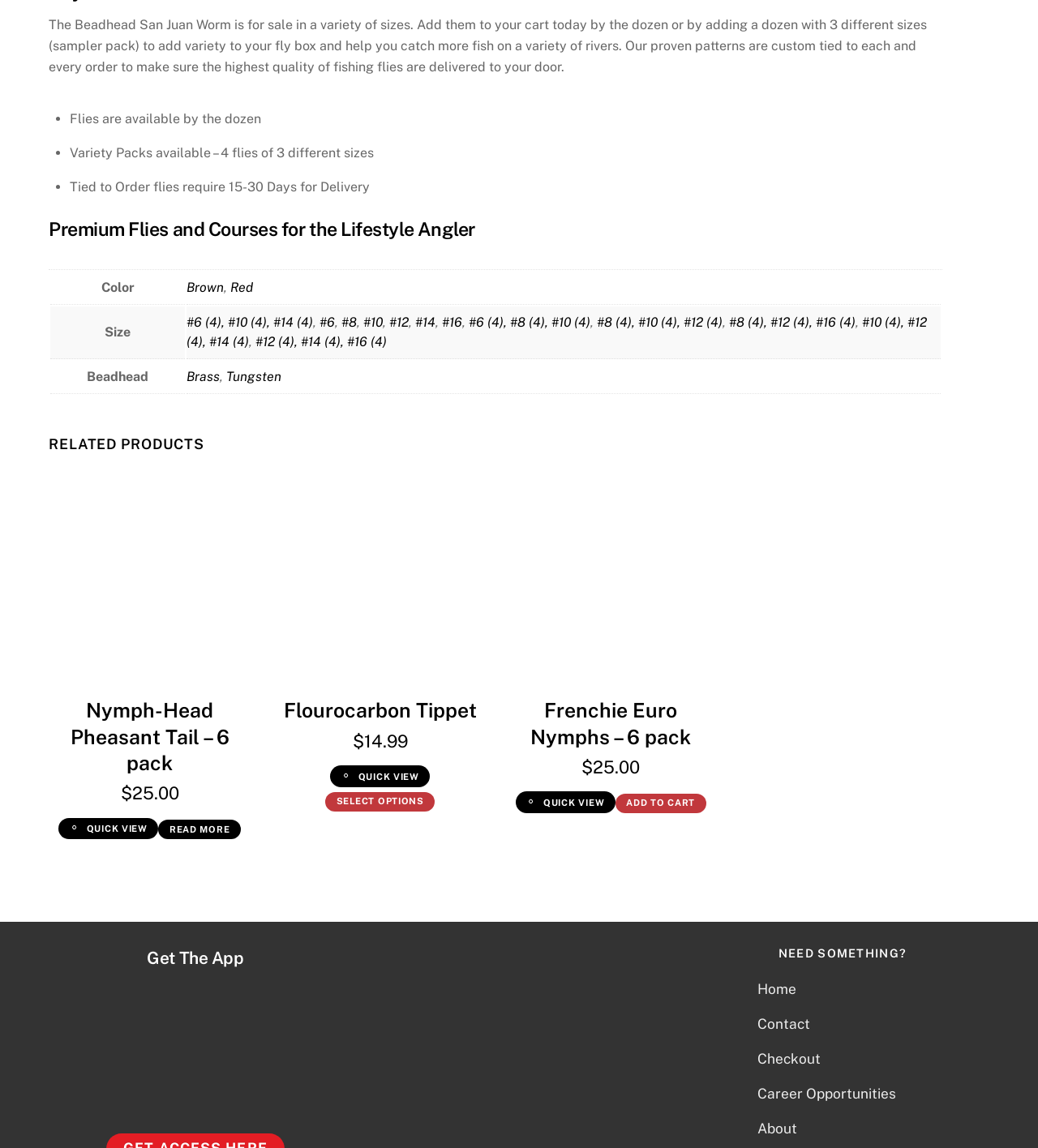Determine the bounding box coordinates of the clickable element to complete this instruction: "Follow the Instagram link". Provide the coordinates in the format of four float numbers between 0 and 1, [left, top, right, bottom].

[0.406, 0.958, 0.437, 0.97]